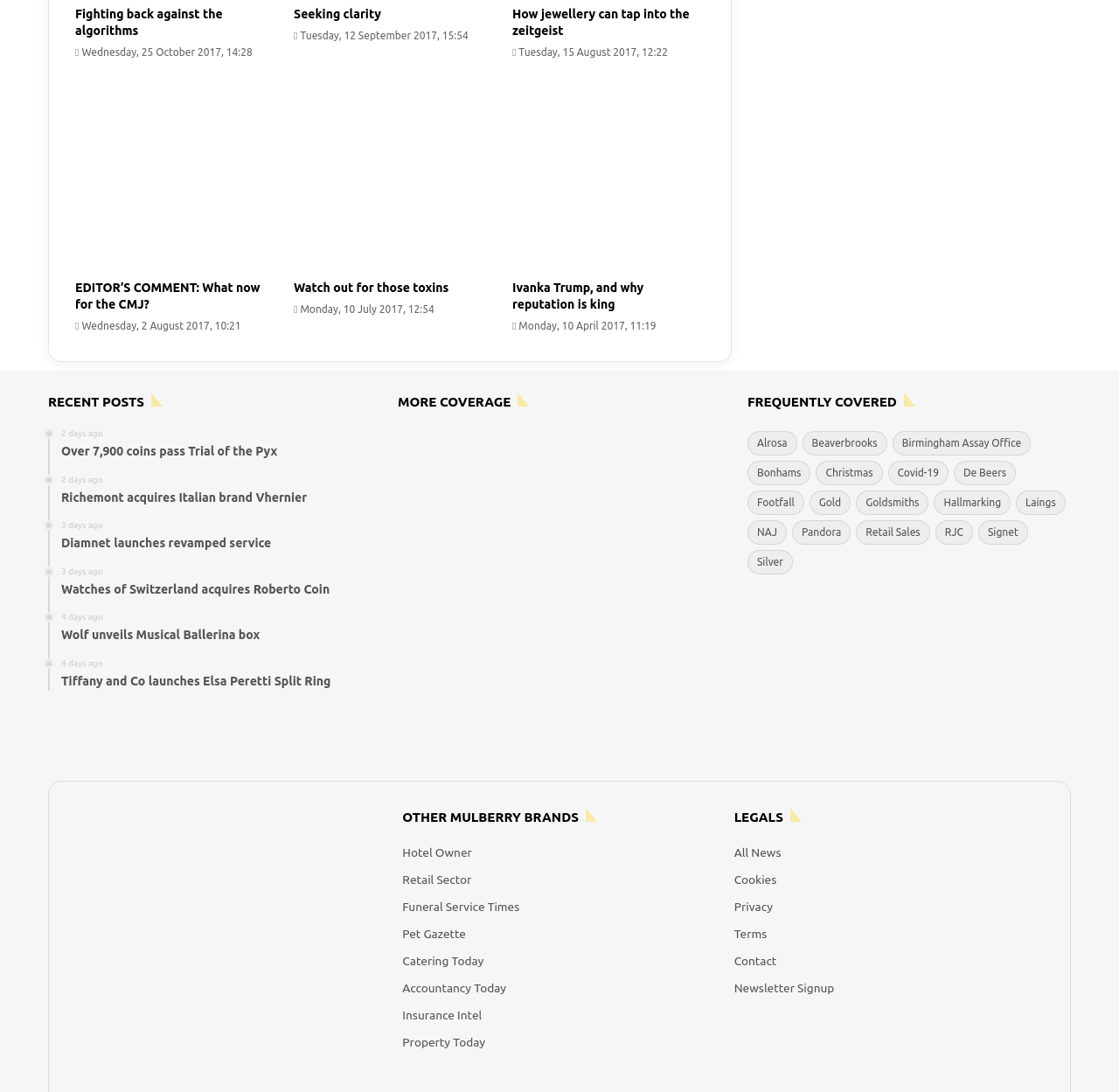Give a one-word or phrase response to the following question: What is the name of the brand that acquired Roberto Coin?

Watches of Switzerland